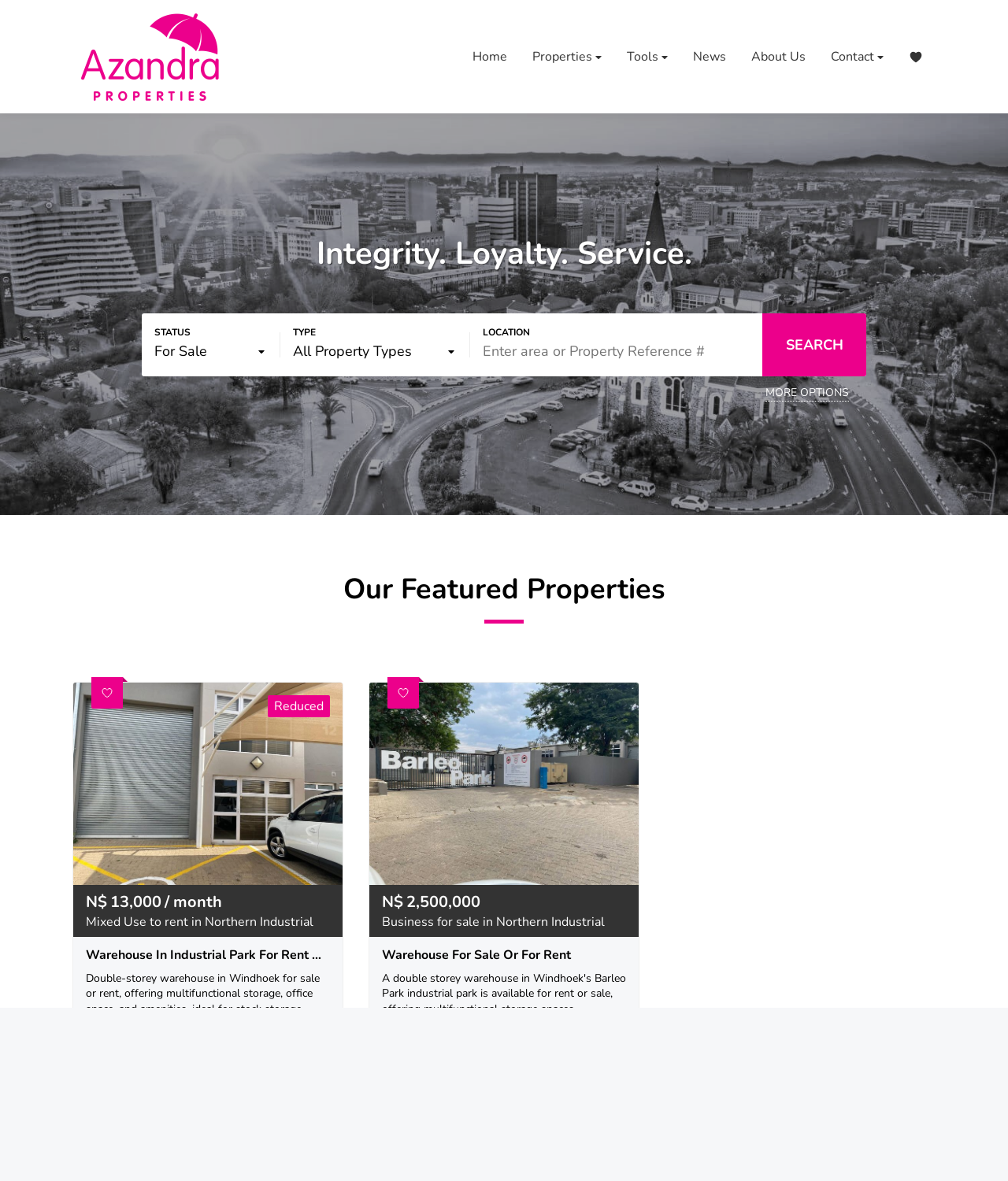Please specify the bounding box coordinates of the clickable region to carry out the following instruction: "View property #2212646". The coordinates should be four float numbers between 0 and 1, in the format [left, top, right, bottom].

[0.072, 0.578, 0.341, 0.875]